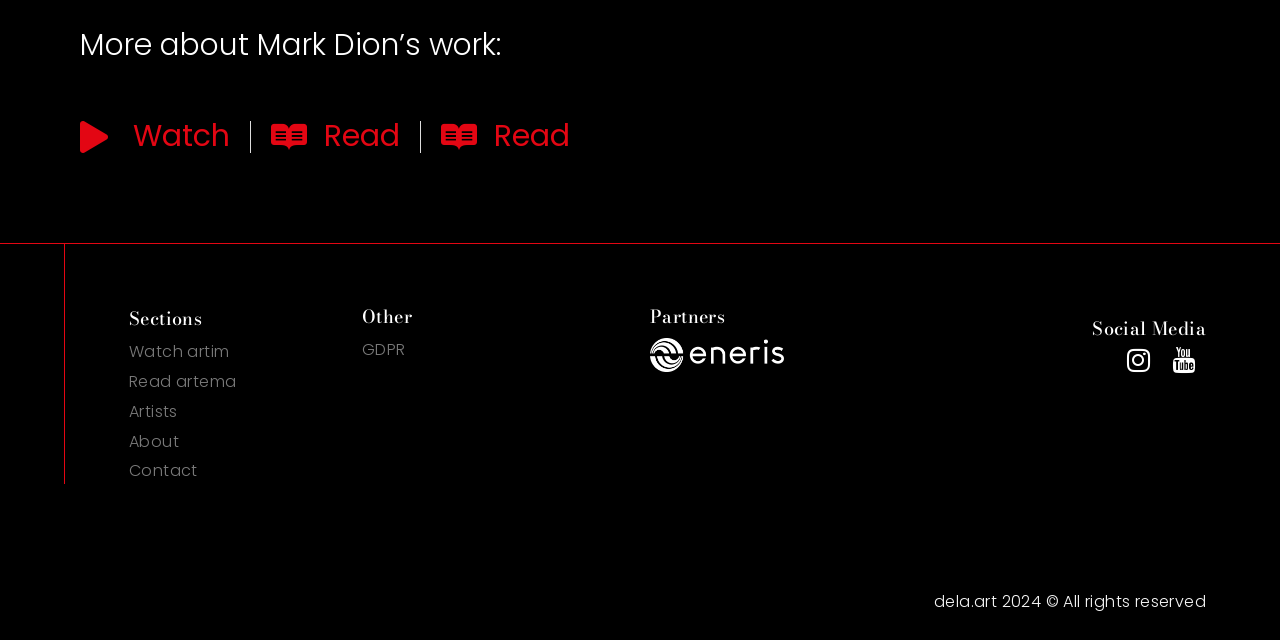Return the bounding box coordinates of the UI element that corresponds to this description: "Watch artim". The coordinates must be given as four float numbers in the range of 0 and 1, [left, top, right, bottom].

[0.101, 0.532, 0.275, 0.57]